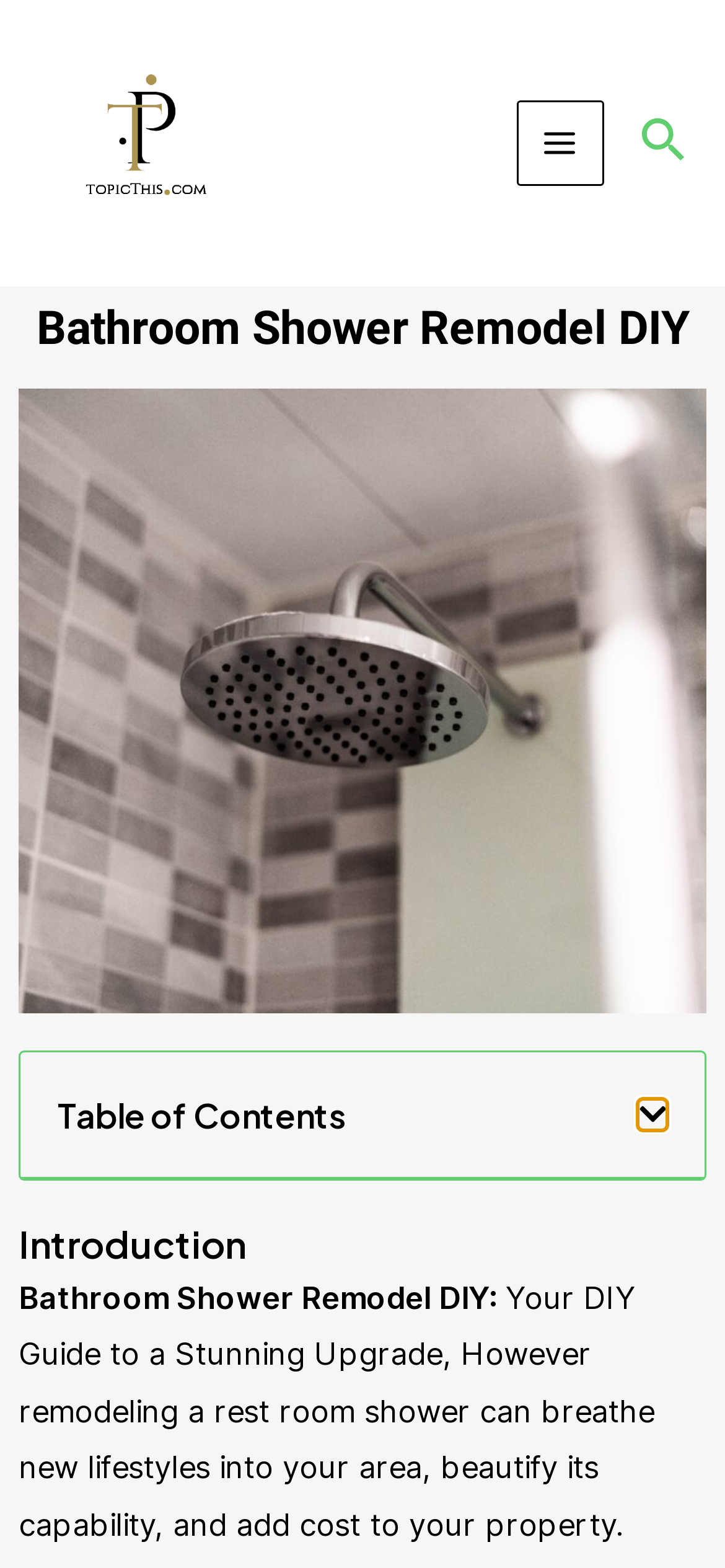What is the purpose of the 'Search icon link'?
Please use the visual content to give a single word or phrase answer.

To search